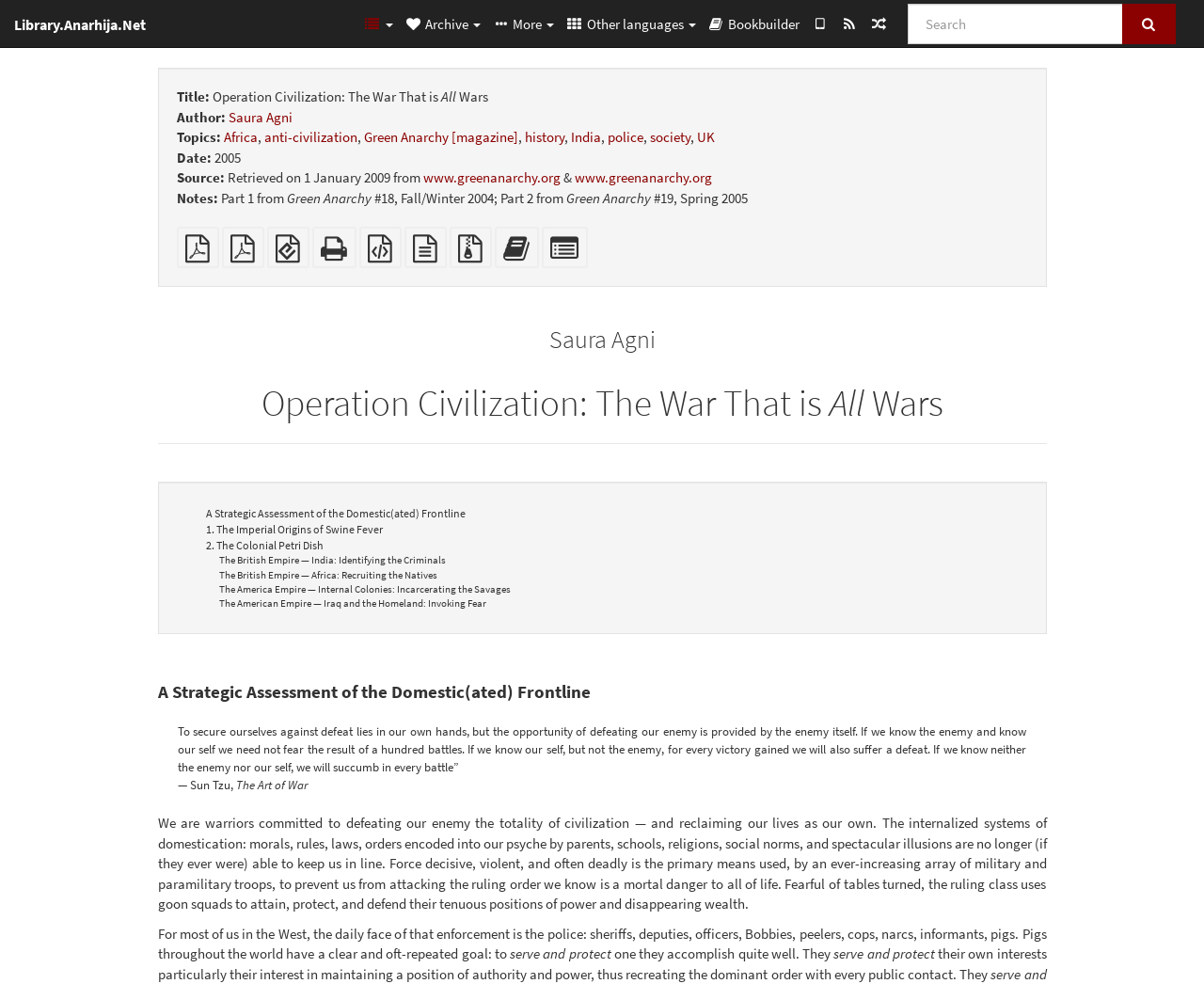Determine the title of the webpage and give its text content.

Operation Civilization: The War That is All Wars